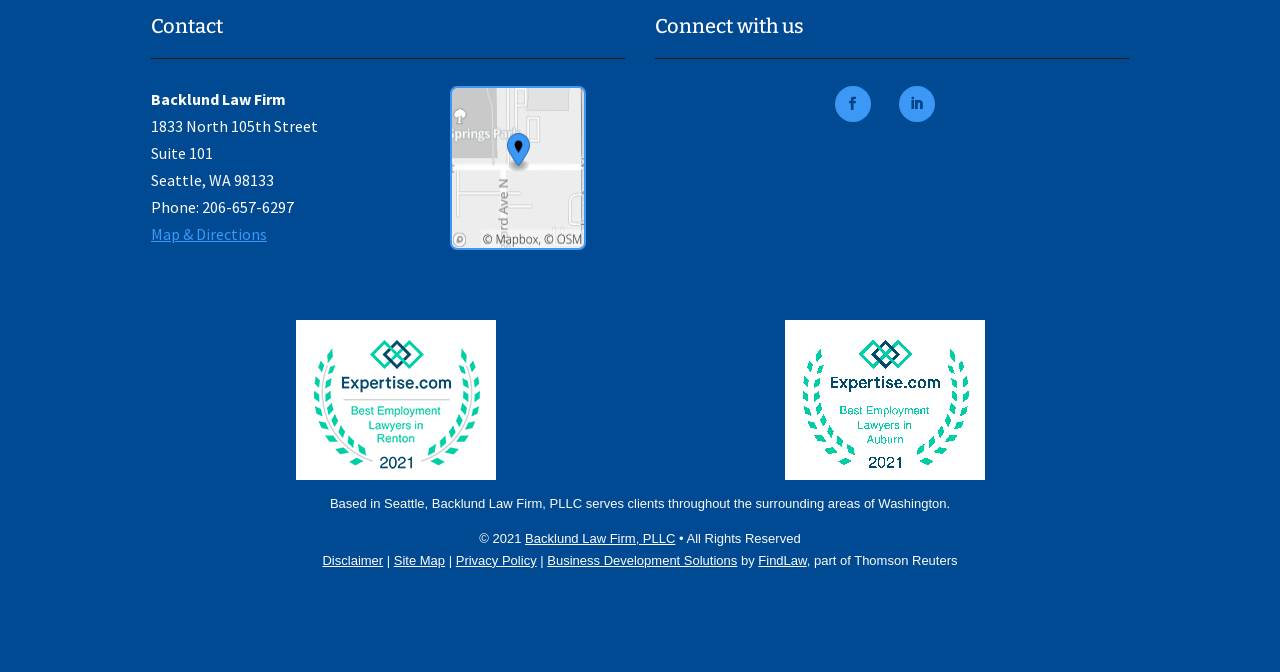Respond to the question below with a single word or phrase:
What is the copyright year of the website?

2021